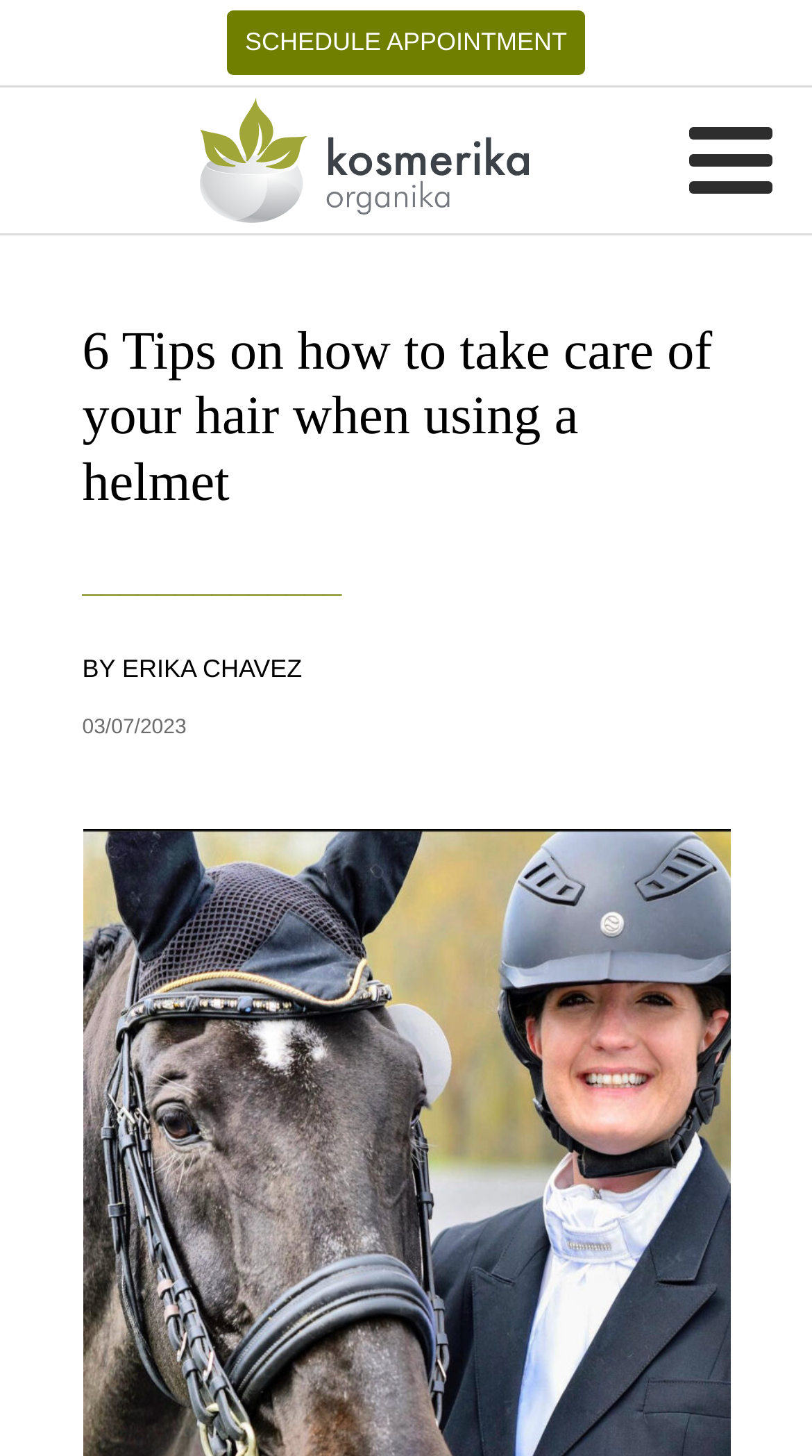From the element description SCHEDULE APPOINTMENT, predict the bounding box coordinates of the UI element. The coordinates must be specified in the format (top-left x, top-left y, bottom-right x, bottom-right y) and should be within the 0 to 1 range.

[0.279, 0.007, 0.721, 0.052]